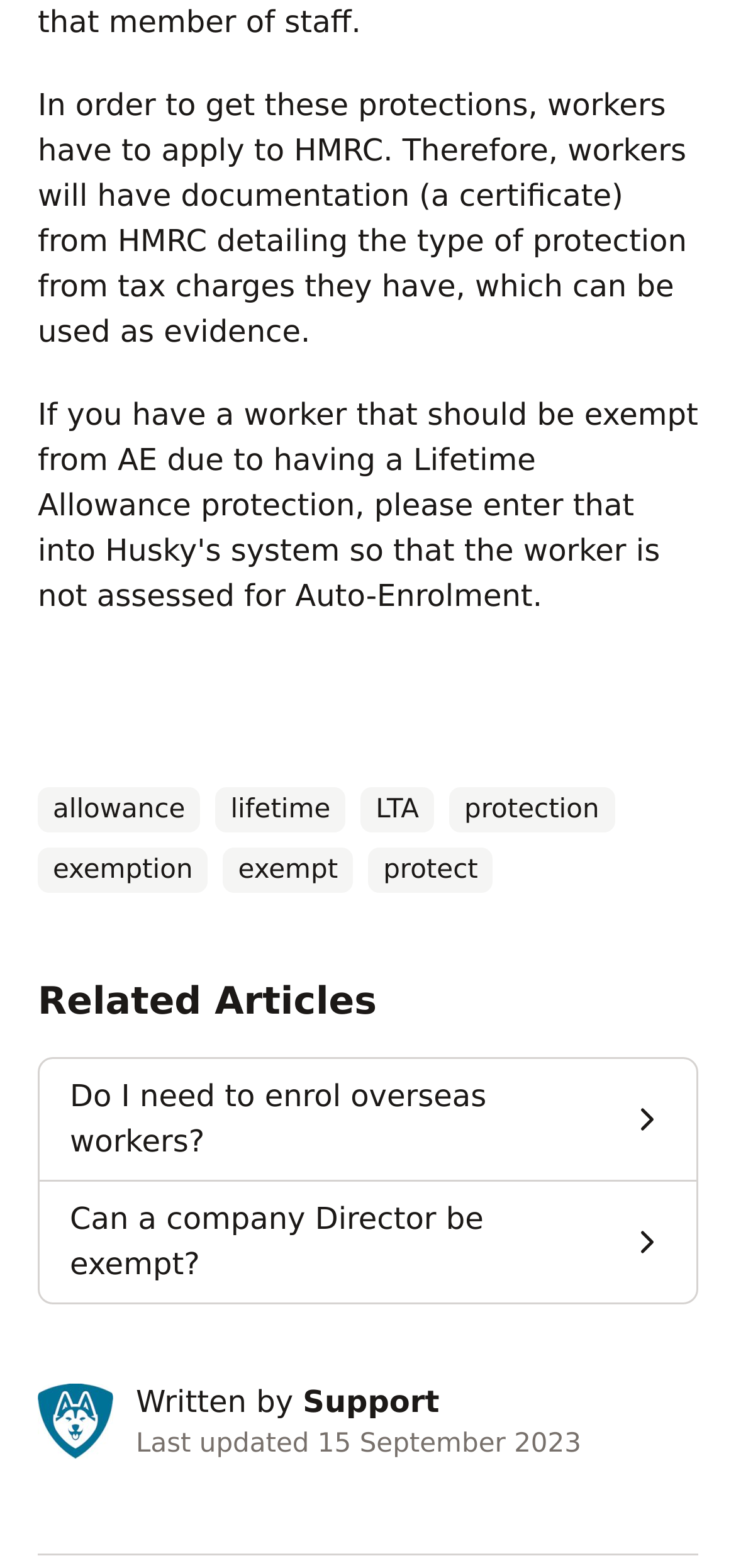When was the article last updated? Refer to the image and provide a one-word or short phrase answer.

15 September 2023